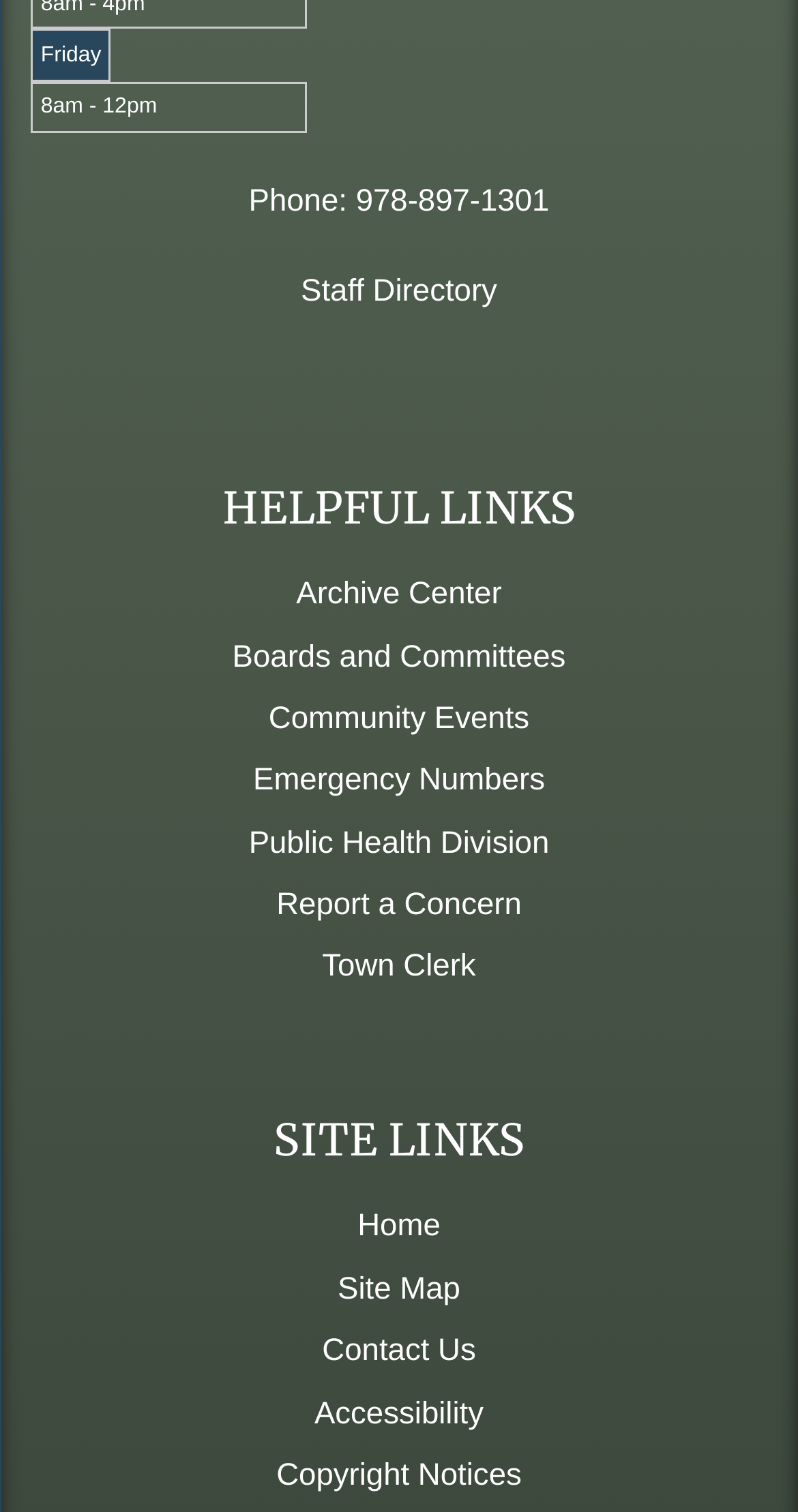Determine the coordinates of the bounding box for the clickable area needed to execute this instruction: "View the staff directory".

[0.377, 0.181, 0.623, 0.204]